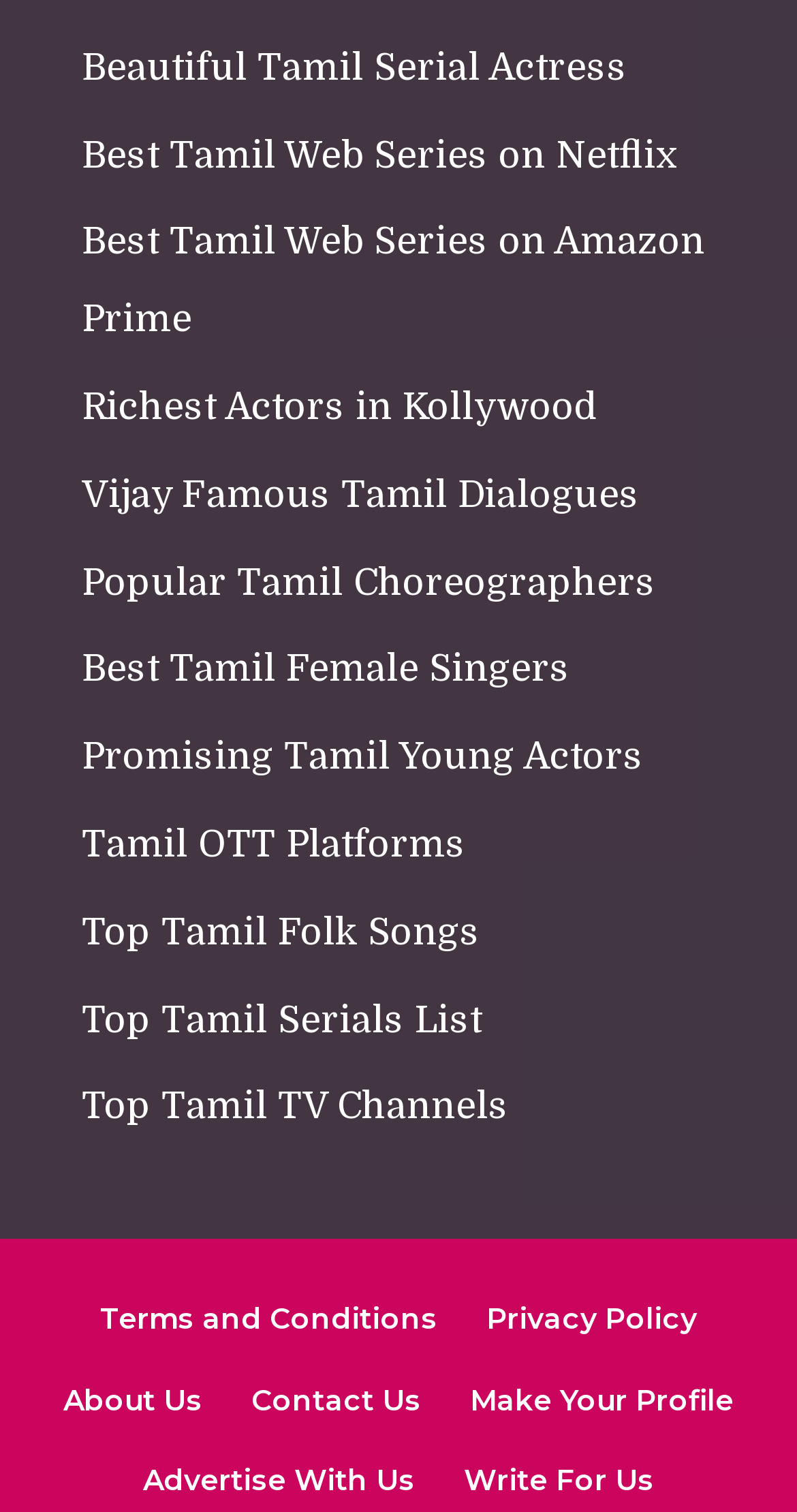What is the topic of the fifth link?
Based on the screenshot, respond with a single word or phrase.

Vijay Famous Tamil Dialogues